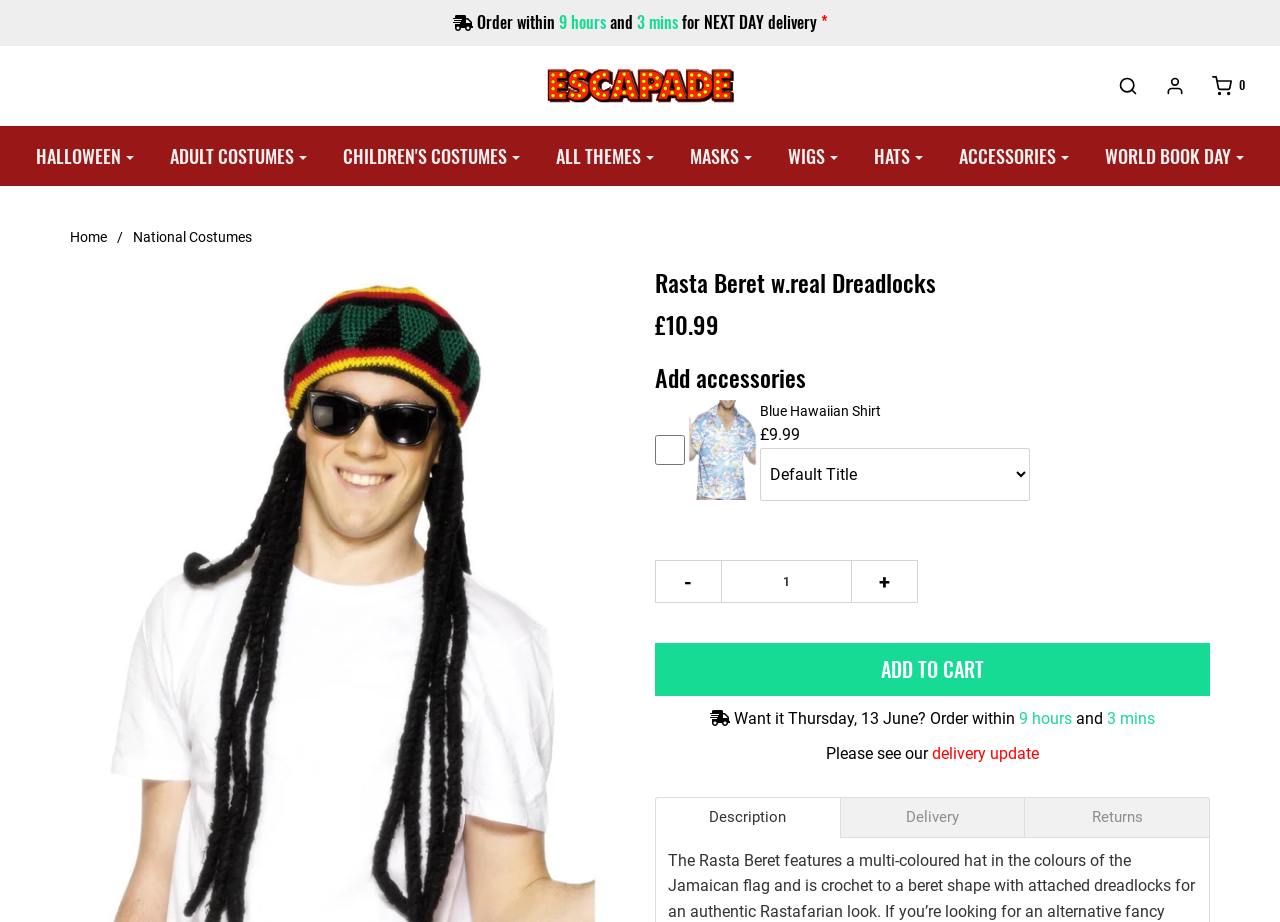What is the minimum time required for NEXT DAY delivery?
Using the picture, provide a one-word or short phrase answer.

9 hours and 3 mins